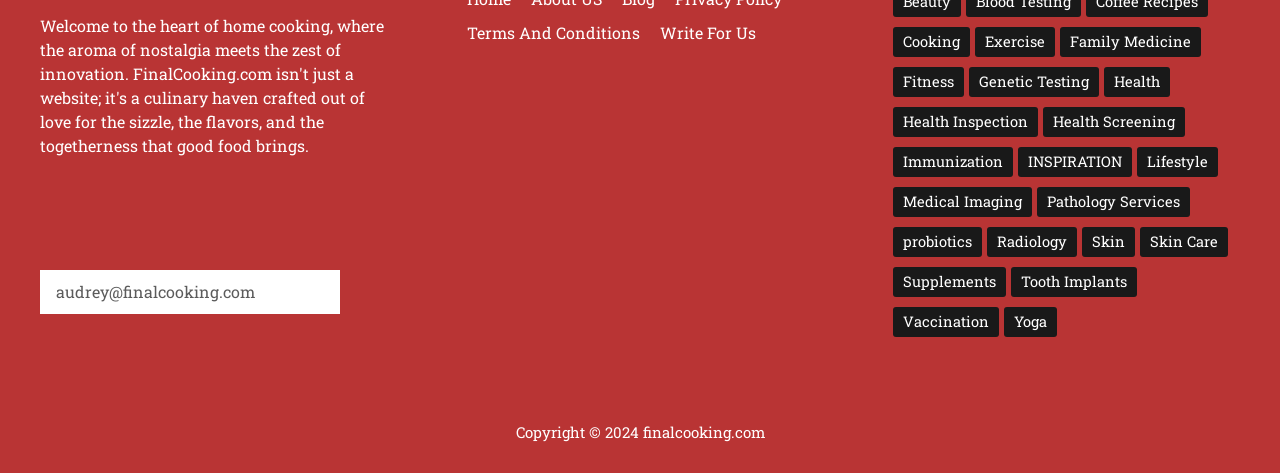How many items are under the 'Health' category?
Please give a detailed and elaborate explanation in response to the question.

The 'Health' category is a link element with bounding box coordinates [0.863, 0.141, 0.914, 0.204]. The text inside this element is 'Health (57 items)', which indicates that there are 57 items under this category.